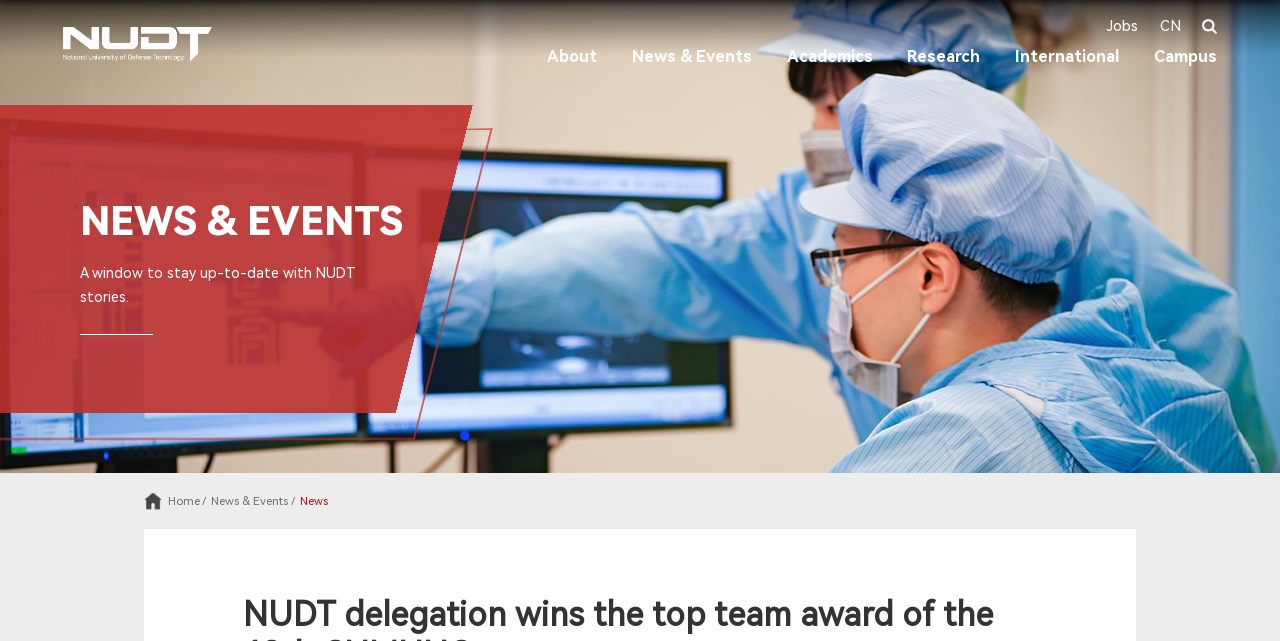How many links are there in the top navigation bar?
Provide an in-depth and detailed answer to the question.

The top navigation bar has 7 links, which are 'National University of Defense Technology', 'Jobs', 'CN', 'About', 'News & Events', 'Academics', and 'Research'.